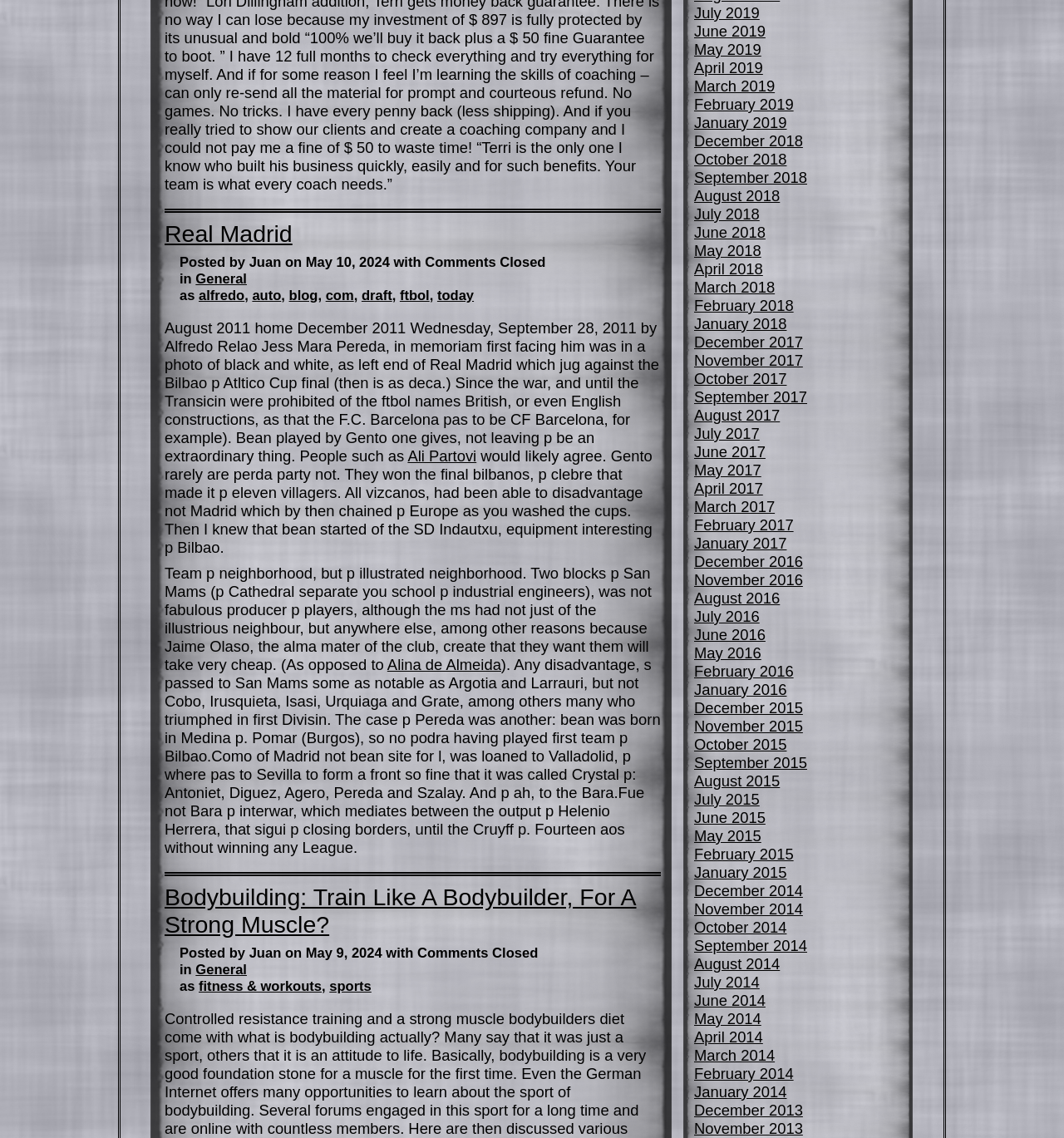Ascertain the bounding box coordinates for the UI element detailed here: "fitness & workouts". The coordinates should be provided as [left, top, right, bottom] with each value being a float between 0 and 1.

[0.187, 0.86, 0.302, 0.874]